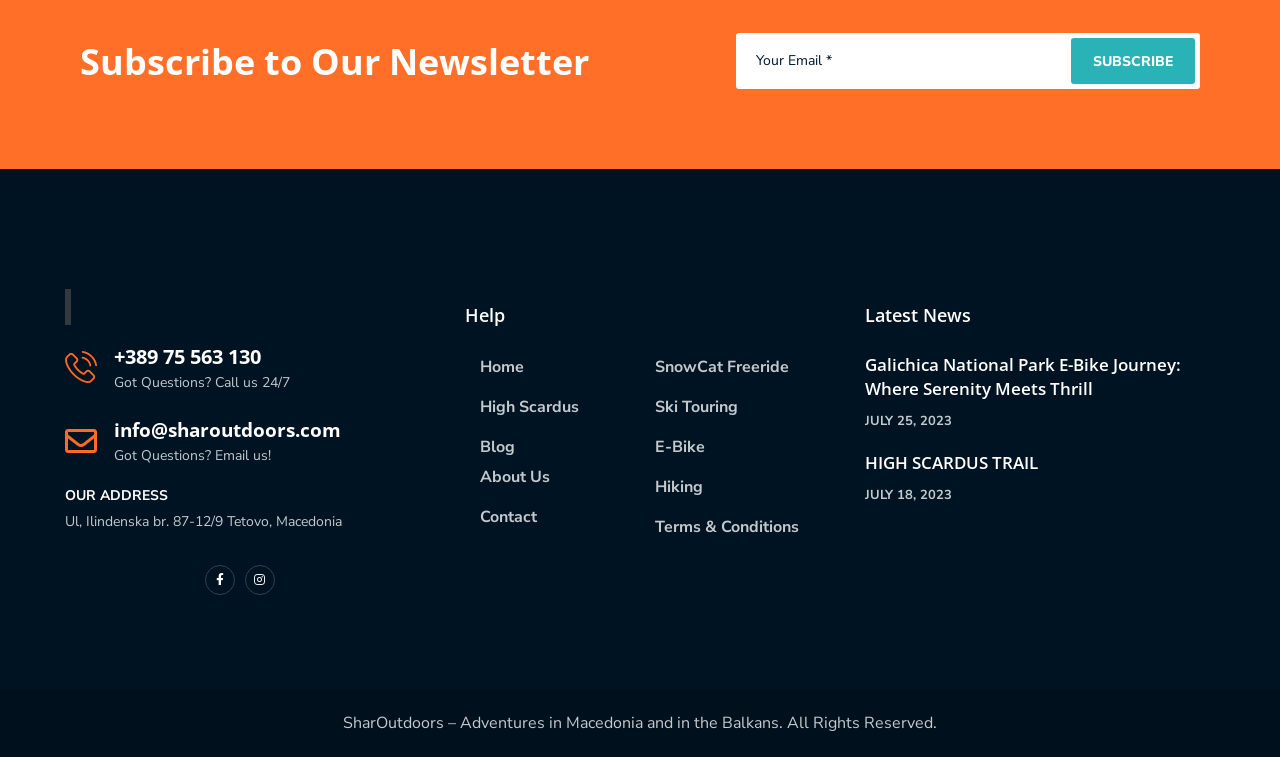How many social media links are there?
Using the image, provide a concise answer in one word or a short phrase.

2